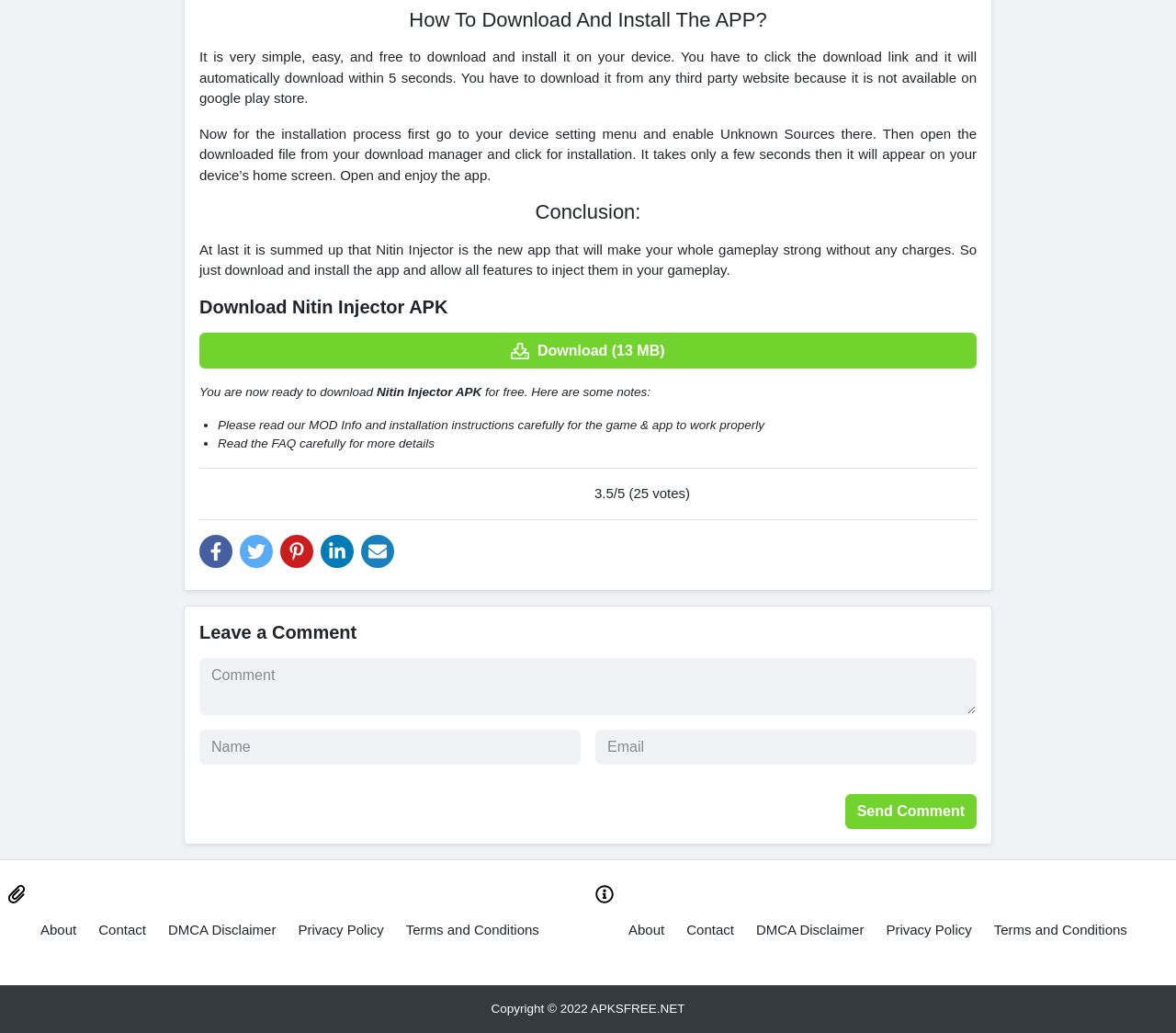Give a one-word or short phrase answer to the question: 
What rating does the app have?

3.5/5